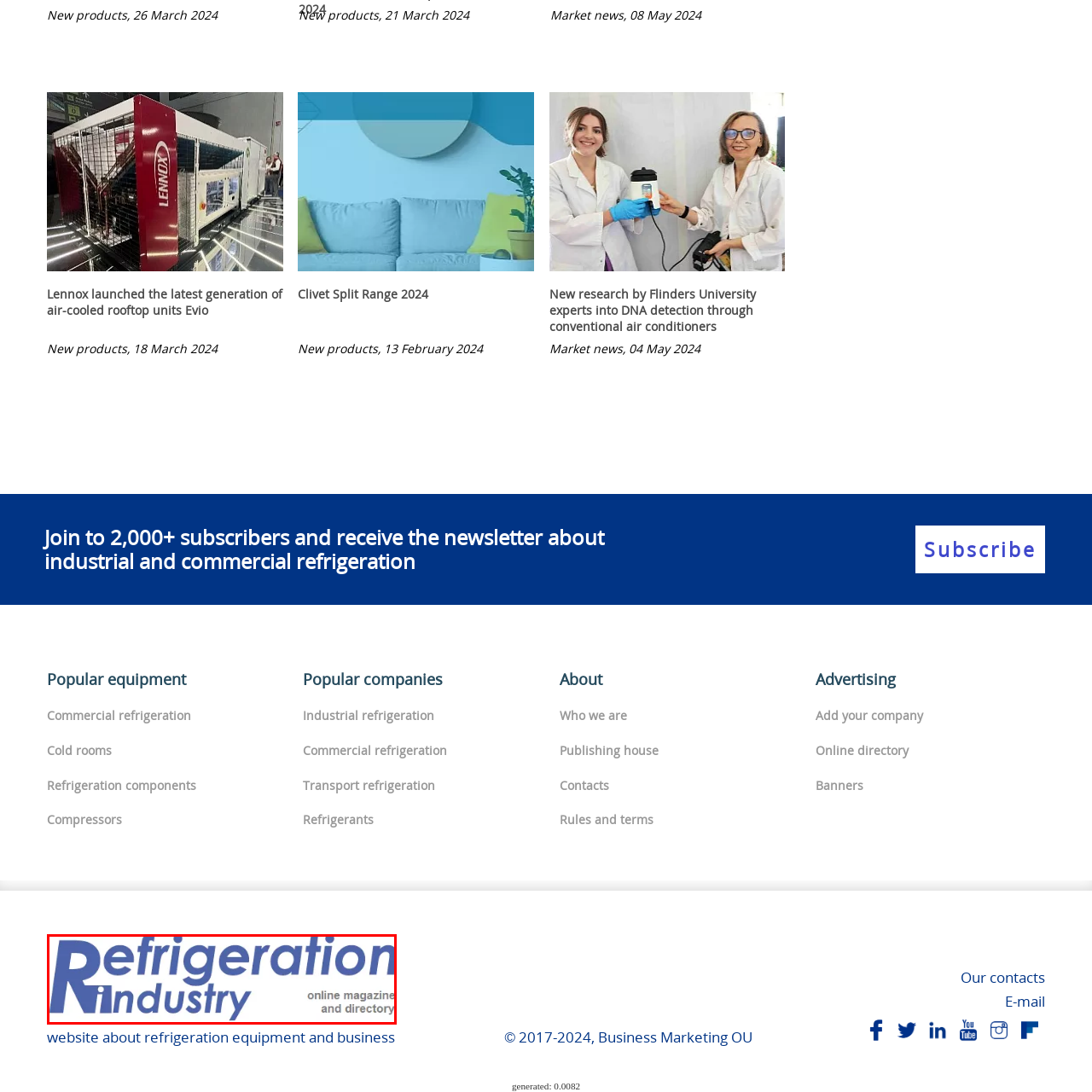What is the purpose of the platform?
View the image encased in the red bounding box and respond with a detailed answer informed by the visual information.

The purpose of the platform can be inferred from the tagline 'online magazine and directory' which suggests that the platform is a resource for information, news, and company directories in the refrigeration field.